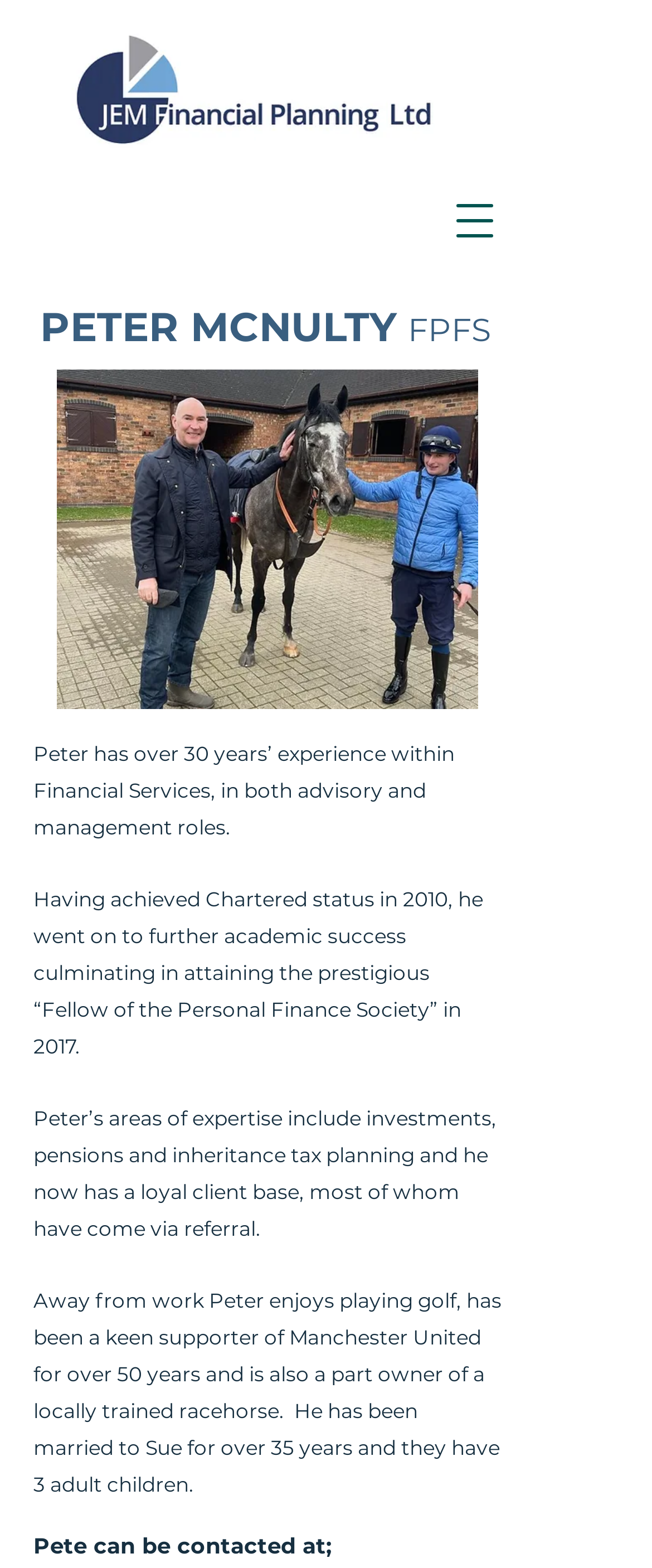What is Peter McNulty's hobby?
Look at the webpage screenshot and answer the question with a detailed explanation.

According to the webpage, away from work, Peter enjoys playing golf, which suggests that it is one of his hobbies.